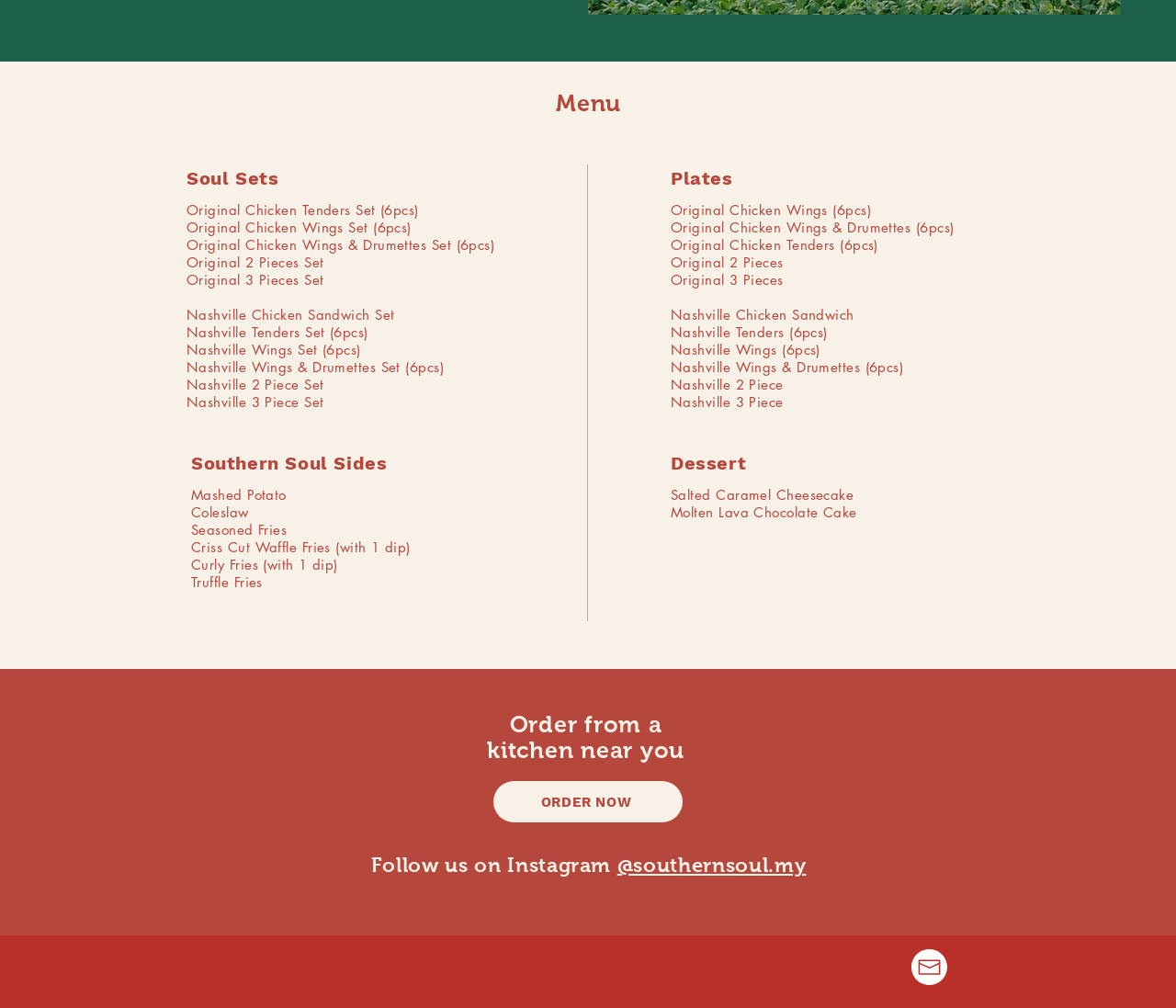What is the main menu category? Based on the image, give a response in one word or a short phrase.

Soul Sets